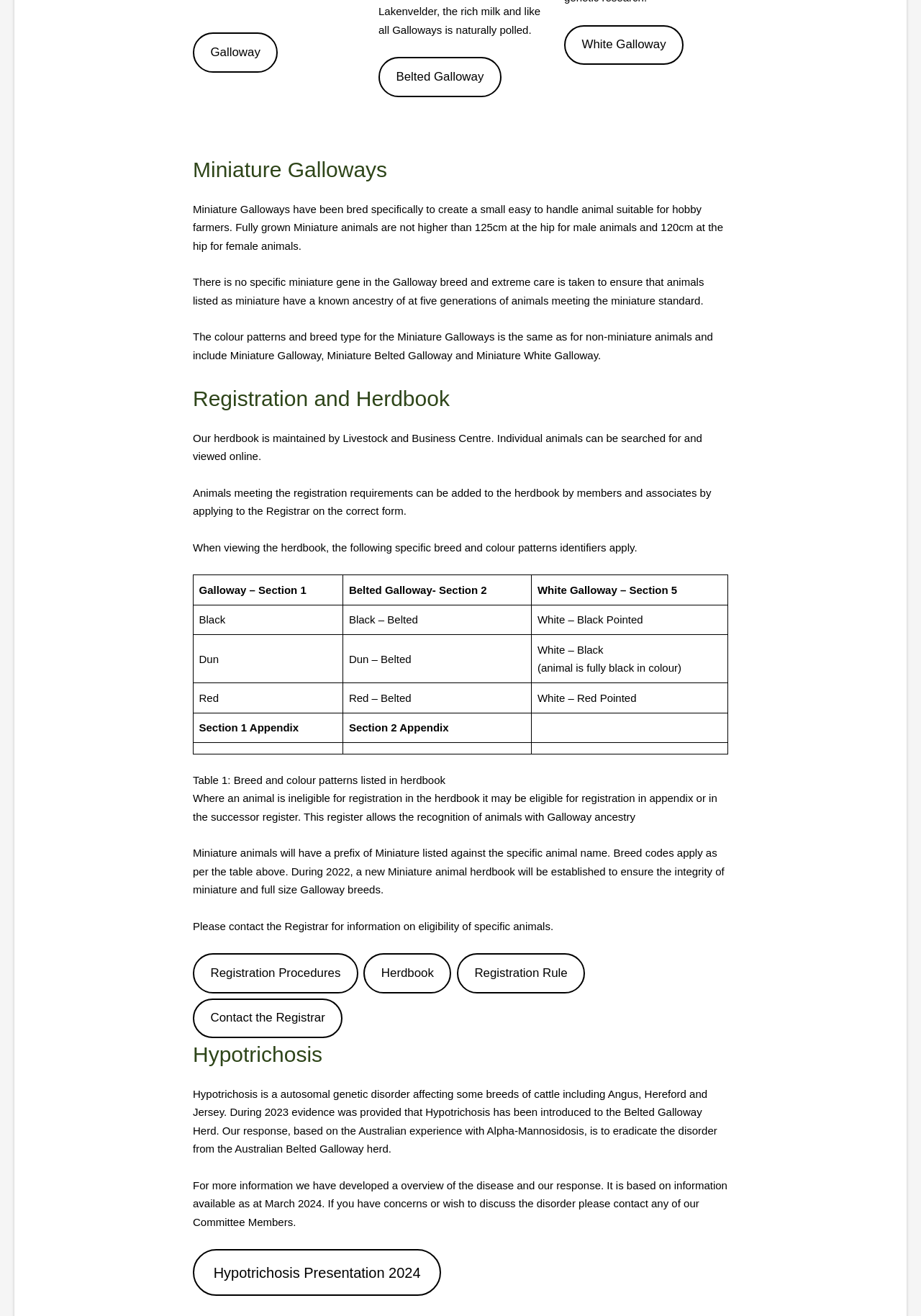What is the year in which evidence was provided that Hypotrichosis has been introduced to the Belted Galloway Herd?
Based on the image, provide your answer in one word or phrase.

2023